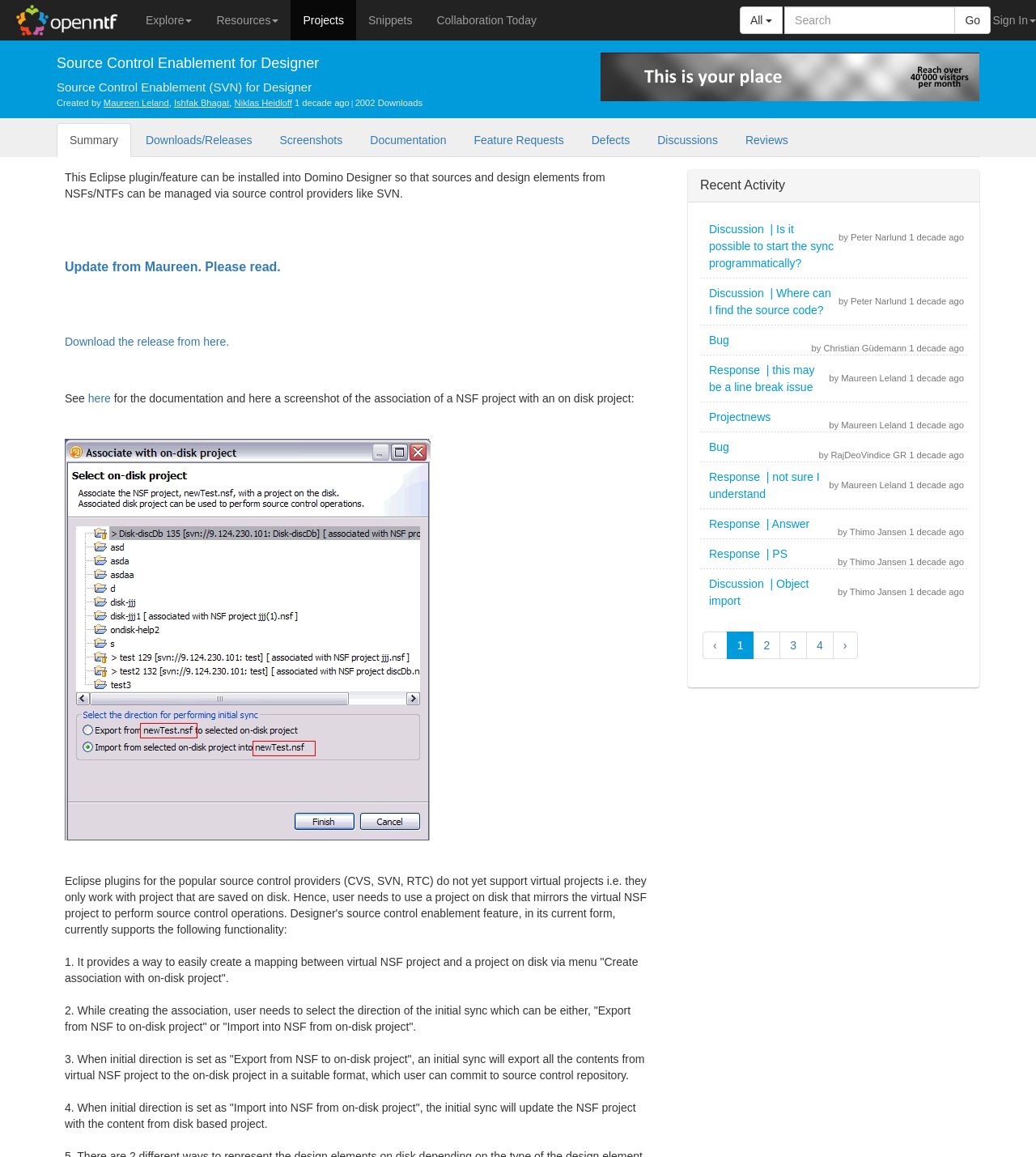What is the purpose of the 'Search' textbox?
Carefully examine the image and provide a detailed answer to the question.

The 'Search' textbox is located next to the 'All' button and the 'Go' button, which suggests that it is used to search for projects or content within the website. The presence of the 'Go' button also implies that the user needs to input some keywords or phrases to initiate the search.